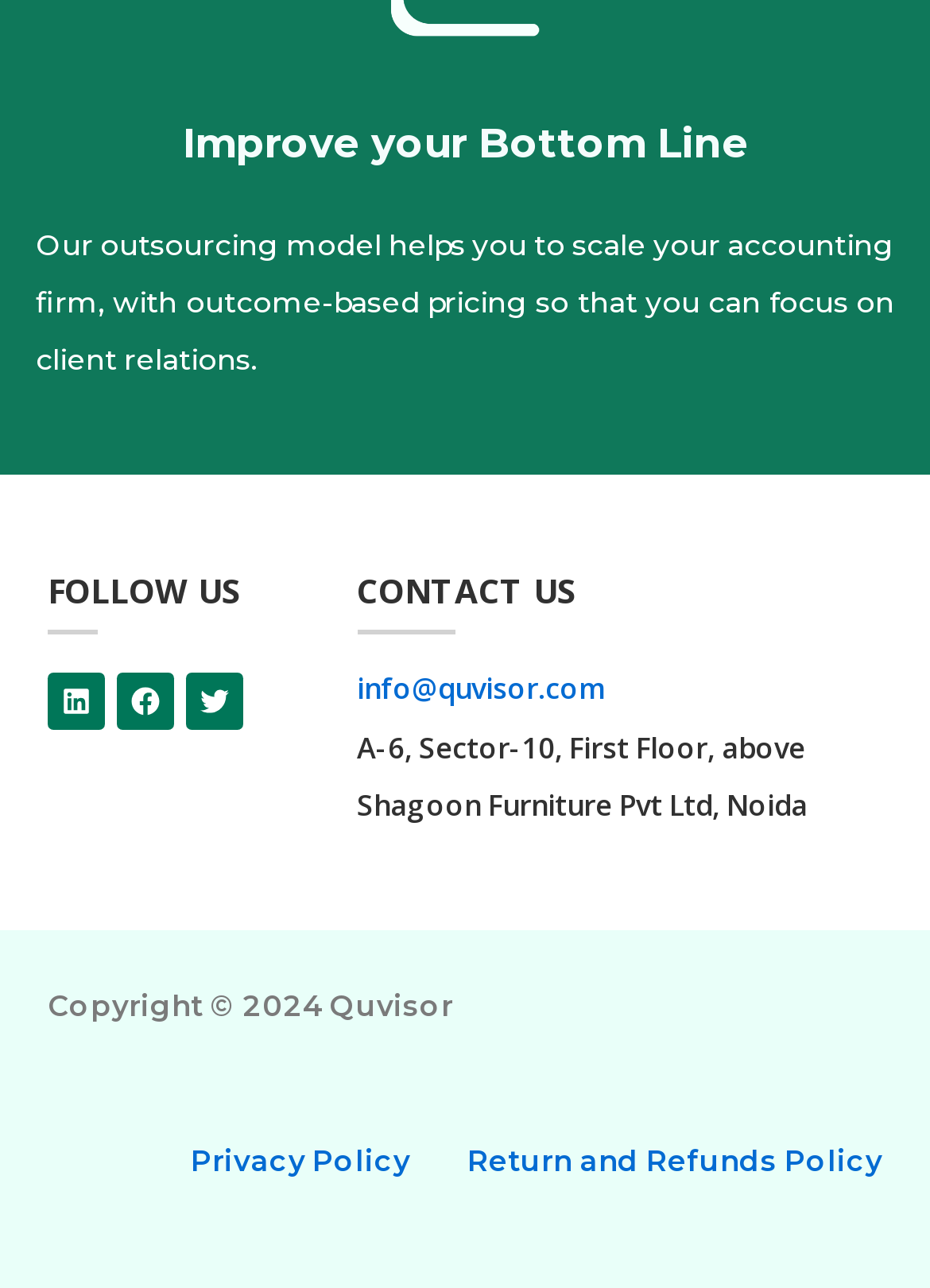Provide the bounding box coordinates for the UI element that is described as: "Return and Refunds Policy".

[0.503, 0.886, 0.949, 0.914]